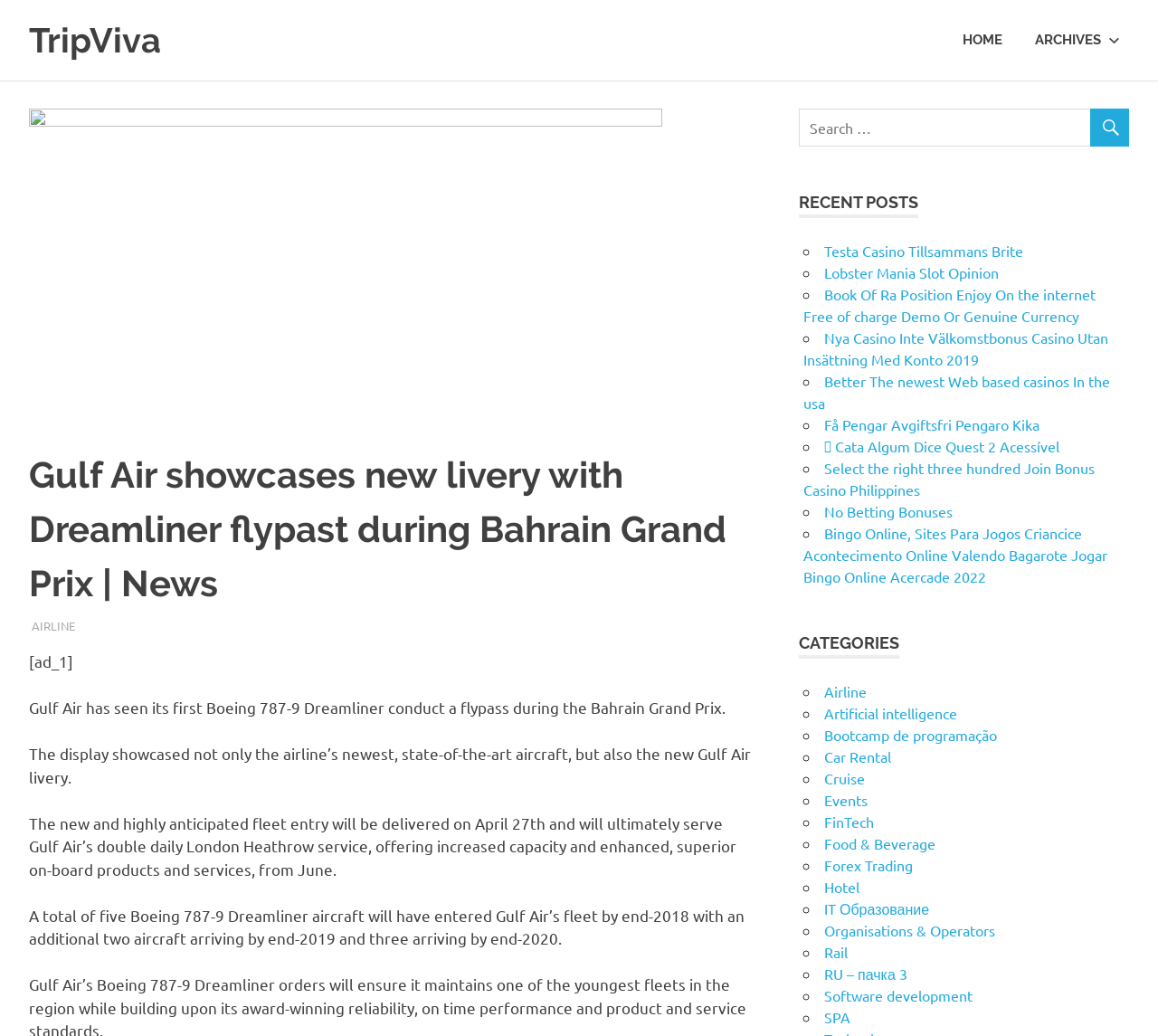What is the section title above the list of links?
Can you provide an in-depth and detailed response to the question?

The section title above the list of links is 'CATEGORIES', which categorizes the links into different topics such as Airline, Artificial intelligence, Bootcamp de programação, and so on.